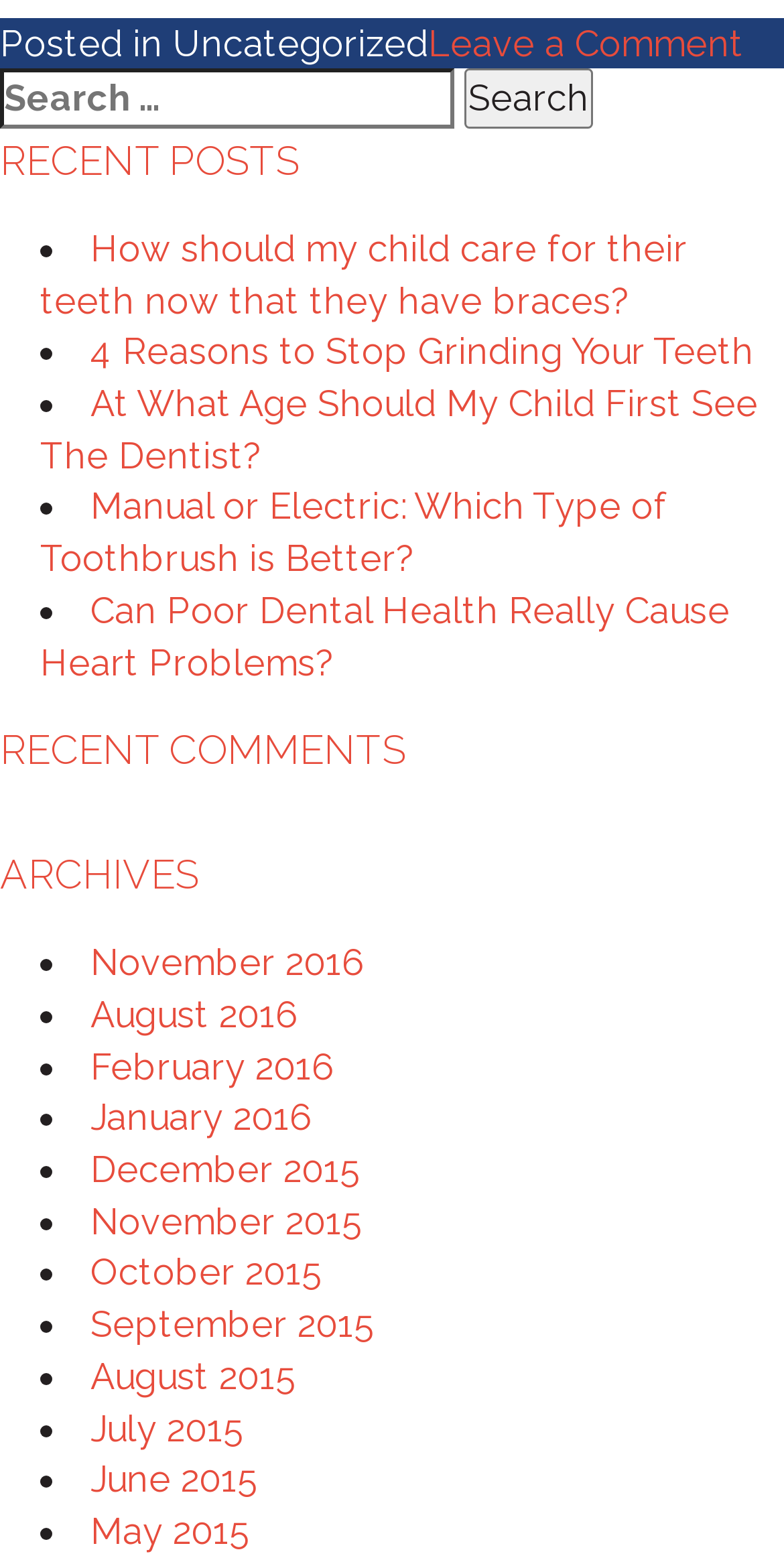What is the purpose of the search box?
Kindly answer the question with as much detail as you can.

I found the search box by looking for a text input field on the webpage. The search box has a label 'Search for:' and a button labeled 'Search'. This suggests that the purpose of the search box is to search the website for specific content.